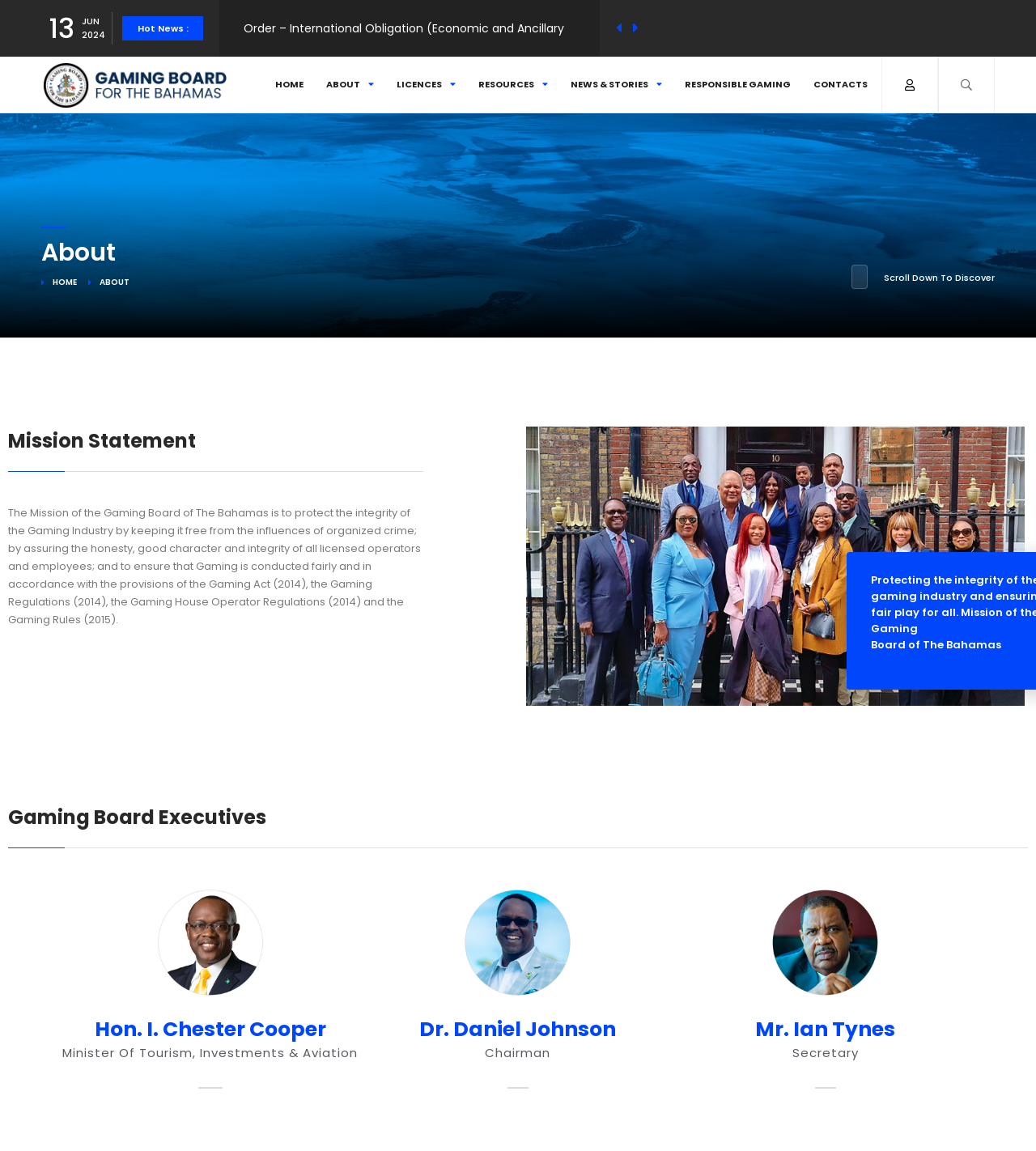Respond to the question below with a single word or phrase: What is the mission of the Gaming Board of The Bahamas?

To protect the integrity of the Gaming Industry